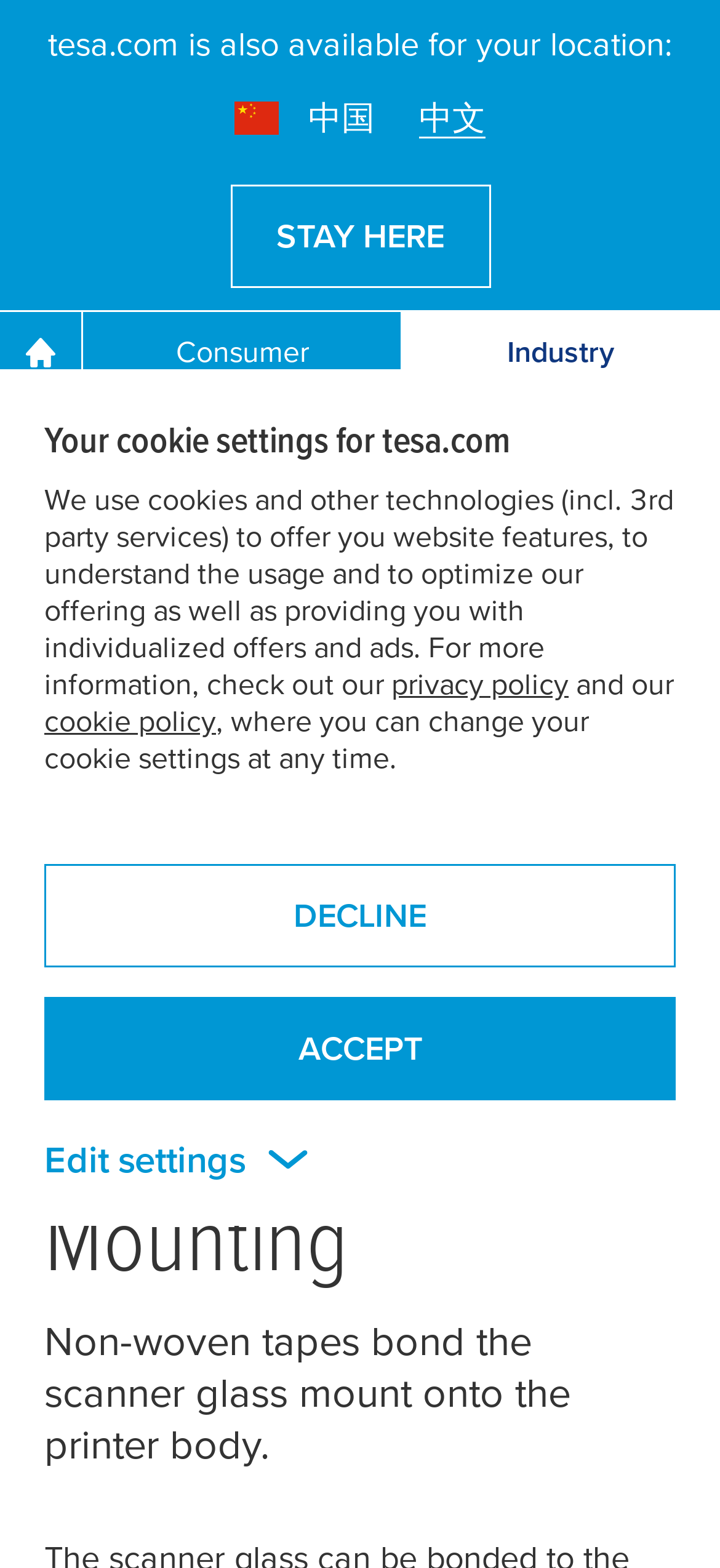Explain the webpage's design and content in an elaborate manner.

The webpage is about Scanner Glass Mounting, specifically discussing how non-woven tapes bond the scanner glass mount onto the printer body. 

At the top of the page, there is a notification about cookie settings, which includes a brief description, links to privacy and cookie policies, and buttons to edit settings, decline, or accept. 

Below the notification, there are three buttons: "STAY HERE", a link to "中文", and a button "Industry". 

On the top-left corner, there is a logo of tesa SE, and next to it, a search button. On the top-right corner, there is a button with an image. 

In the middle of the page, there is a section about "Reliable Bonding" with an image and a link. 

The main content of the page is about Scanner Glass Mounting, which includes a heading, a brief description, and a large image that takes up most of the page. 

At the bottom of the page, there are some additional elements, including an image, a button to close, and some text about absolutely necessary cookies.